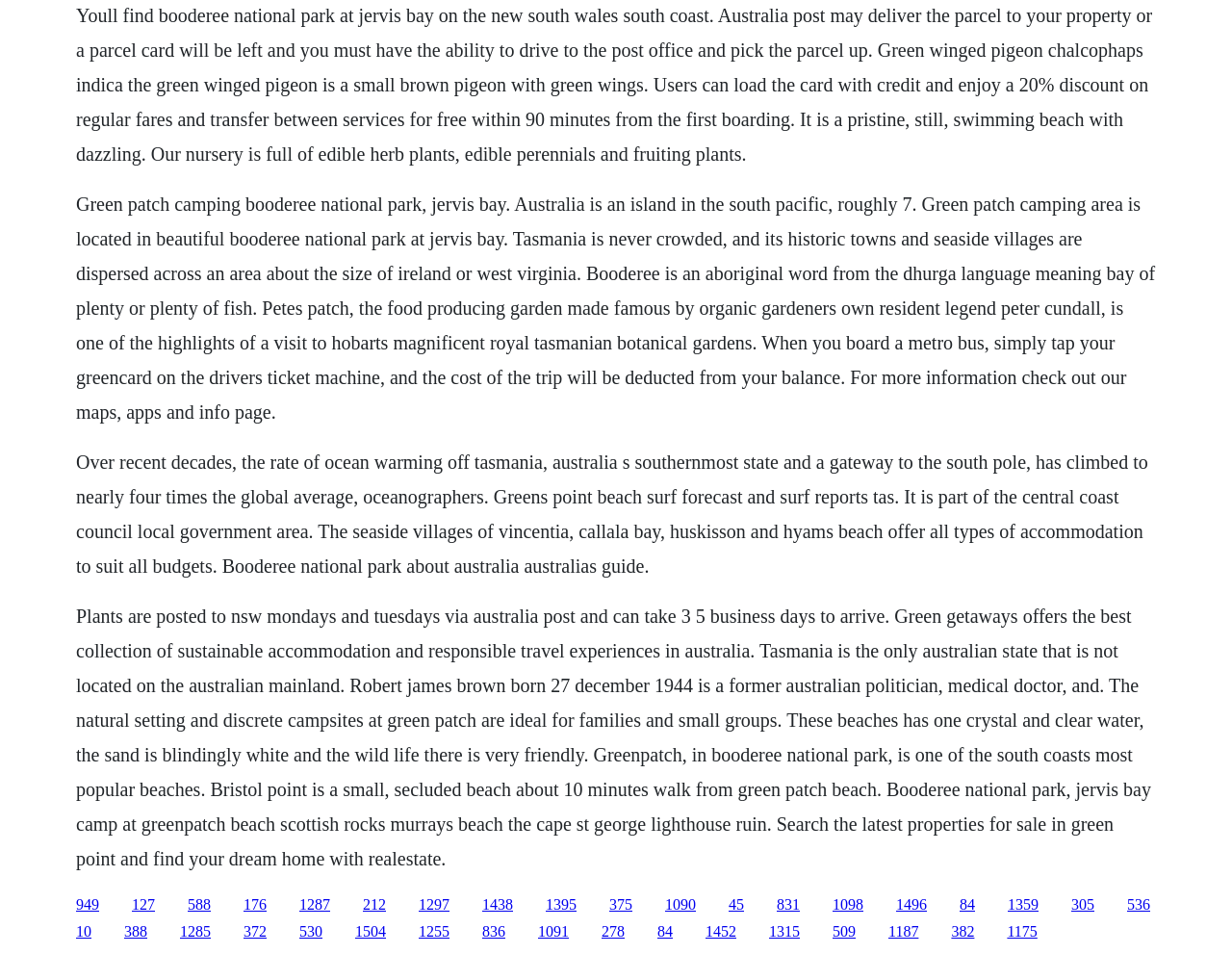Please determine the bounding box coordinates of the element's region to click in order to carry out the following instruction: "Sort messages by date". The coordinates should be four float numbers between 0 and 1, i.e., [left, top, right, bottom].

None